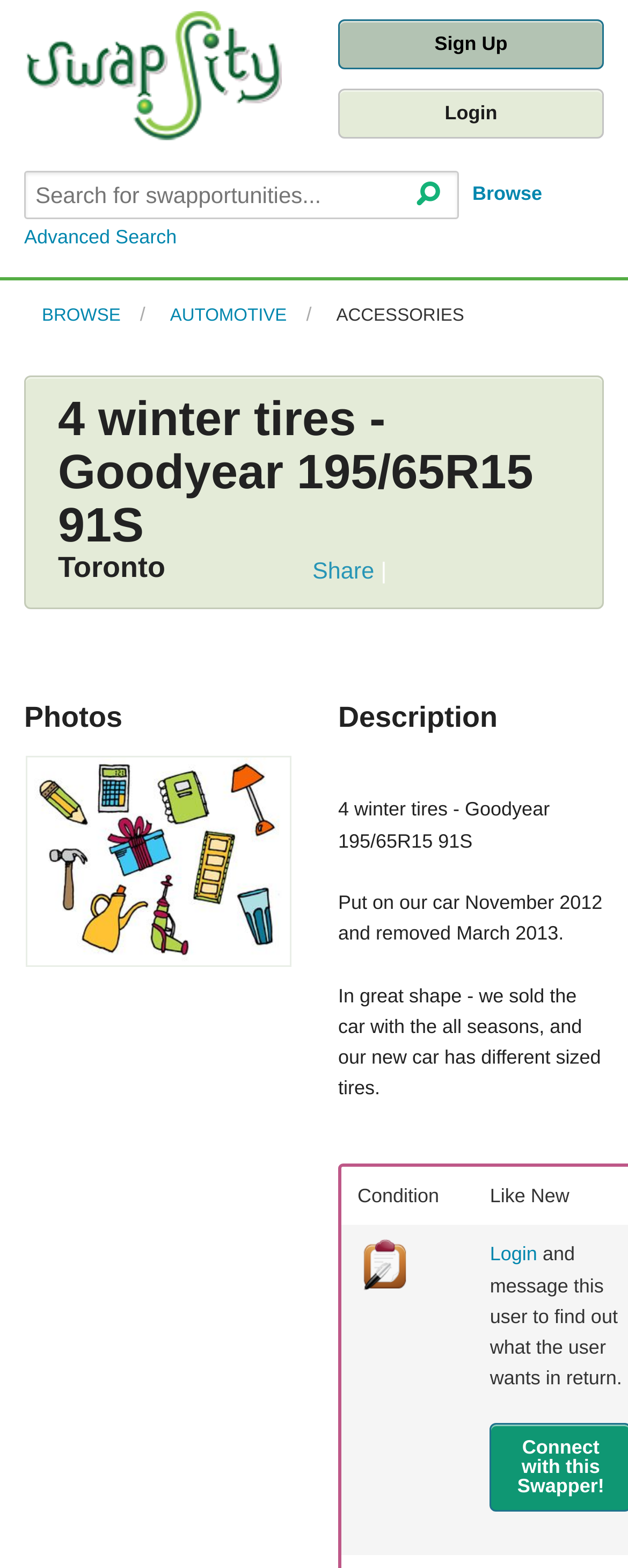Identify and extract the heading text of the webpage.

4 winter tires - Goodyear 195/65R15 91S